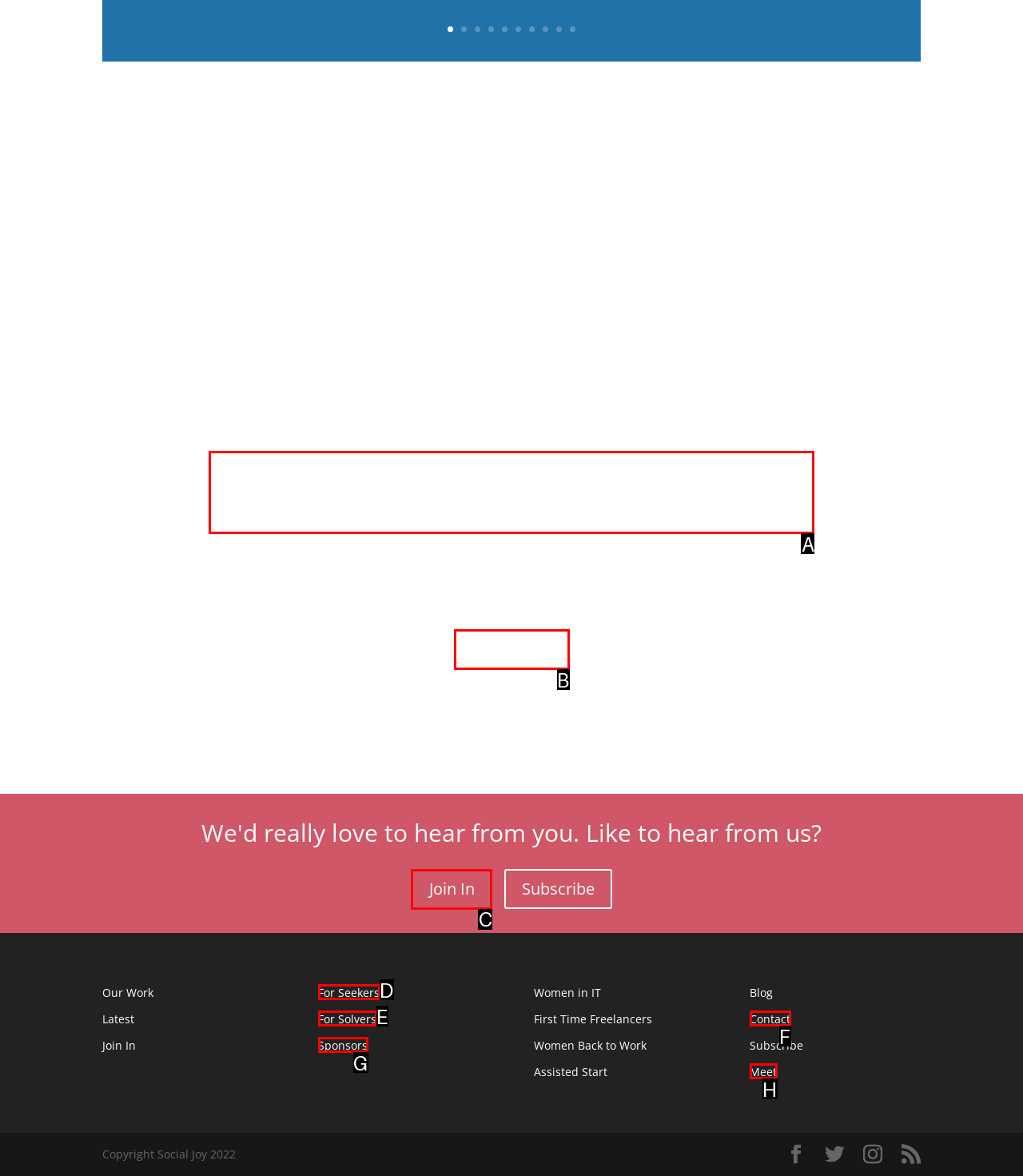Select the option I need to click to accomplish this task: Click on 'Women’s Networks and How to Get One Started in Your Organization'
Provide the letter of the selected choice from the given options.

A